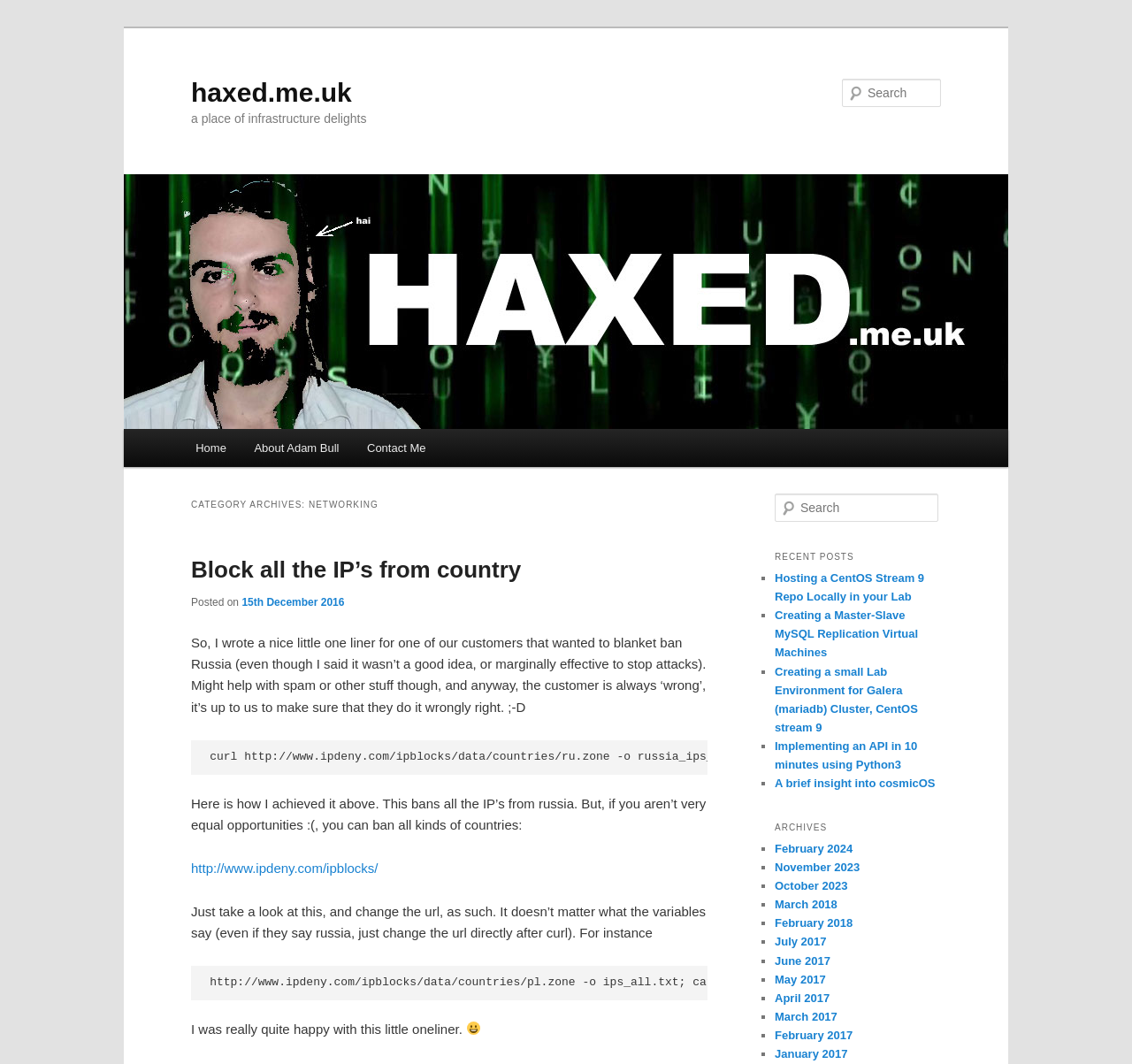Please locate the clickable area by providing the bounding box coordinates to follow this instruction: "Go to Home page".

[0.16, 0.403, 0.212, 0.439]